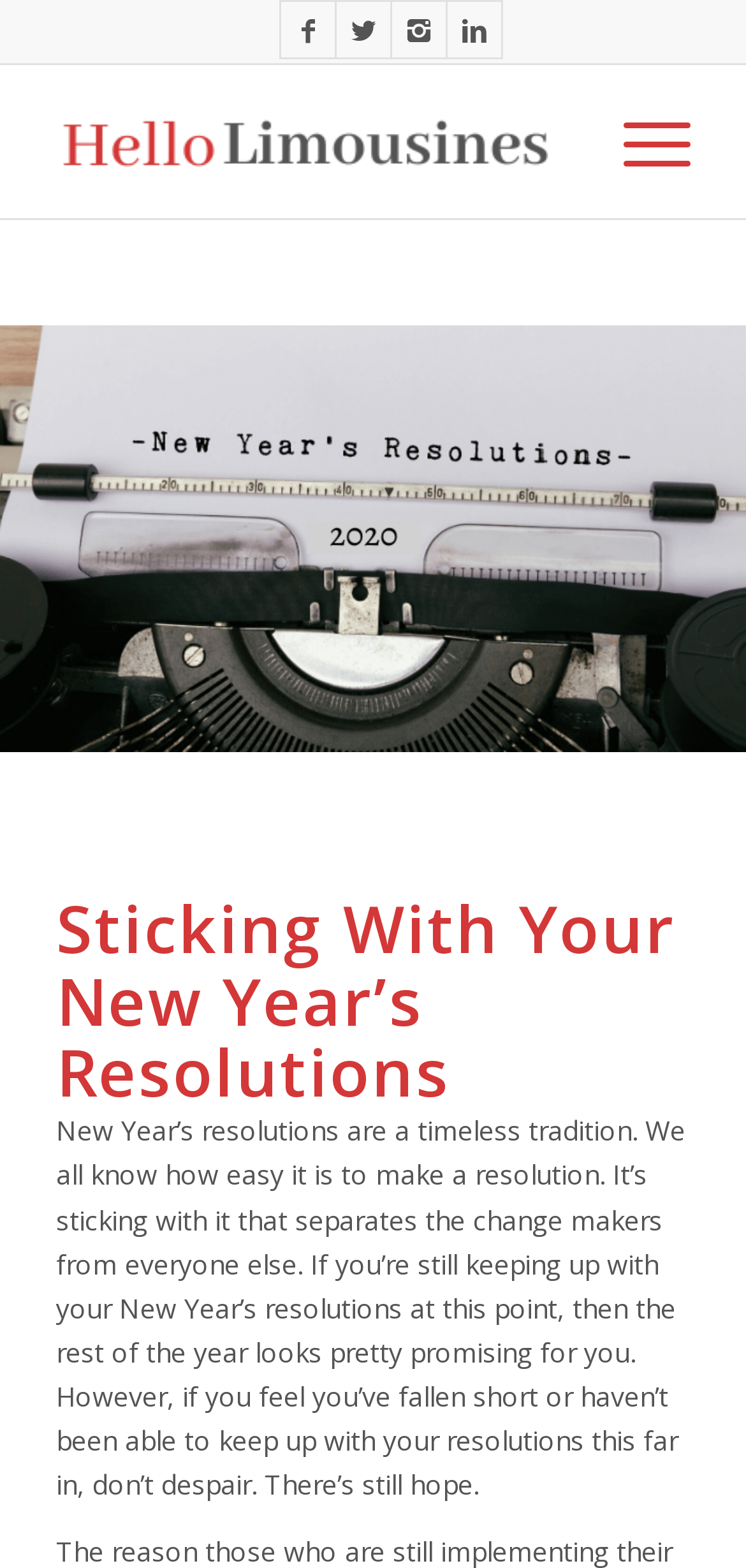Bounding box coordinates are specified in the format (top-left x, top-left y, bottom-right x, bottom-right y). All values are floating point numbers bounded between 0 and 1. Please provide the bounding box coordinate of the region this sentence describes: parent_node: Search name="s"

None